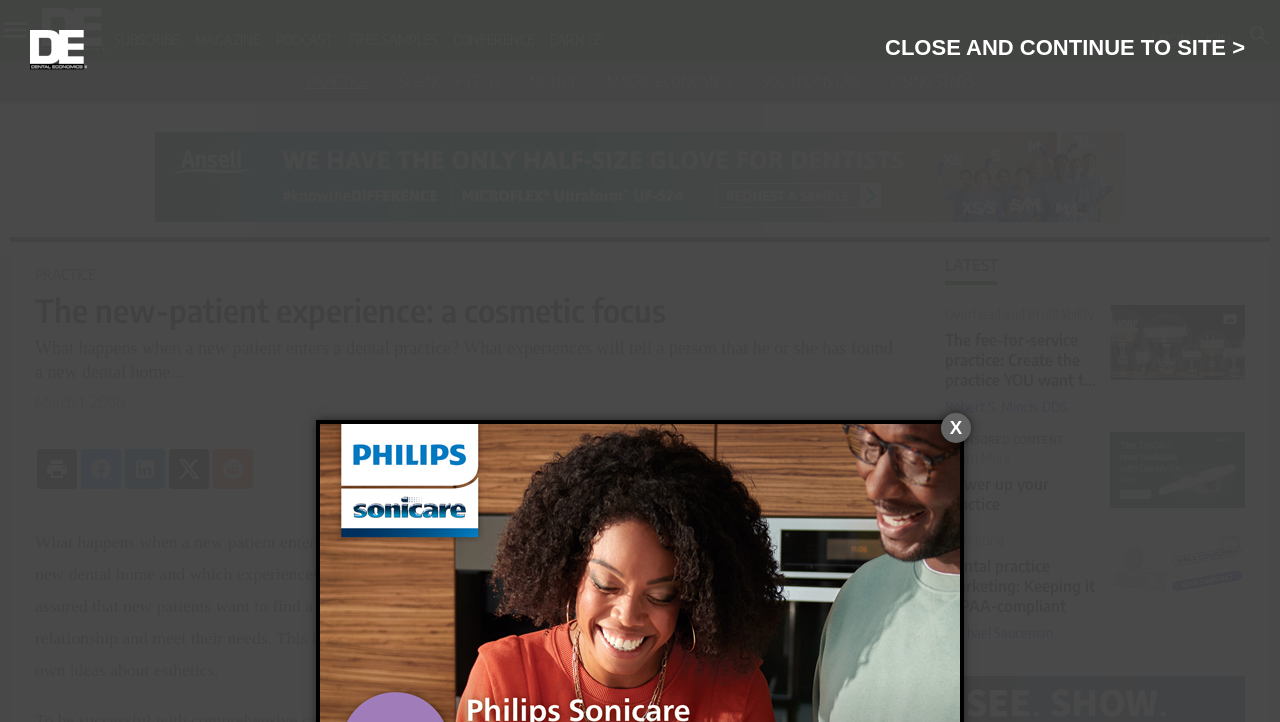Answer the question in one word or a short phrase:
What is the date of the article?

March 1, 2008